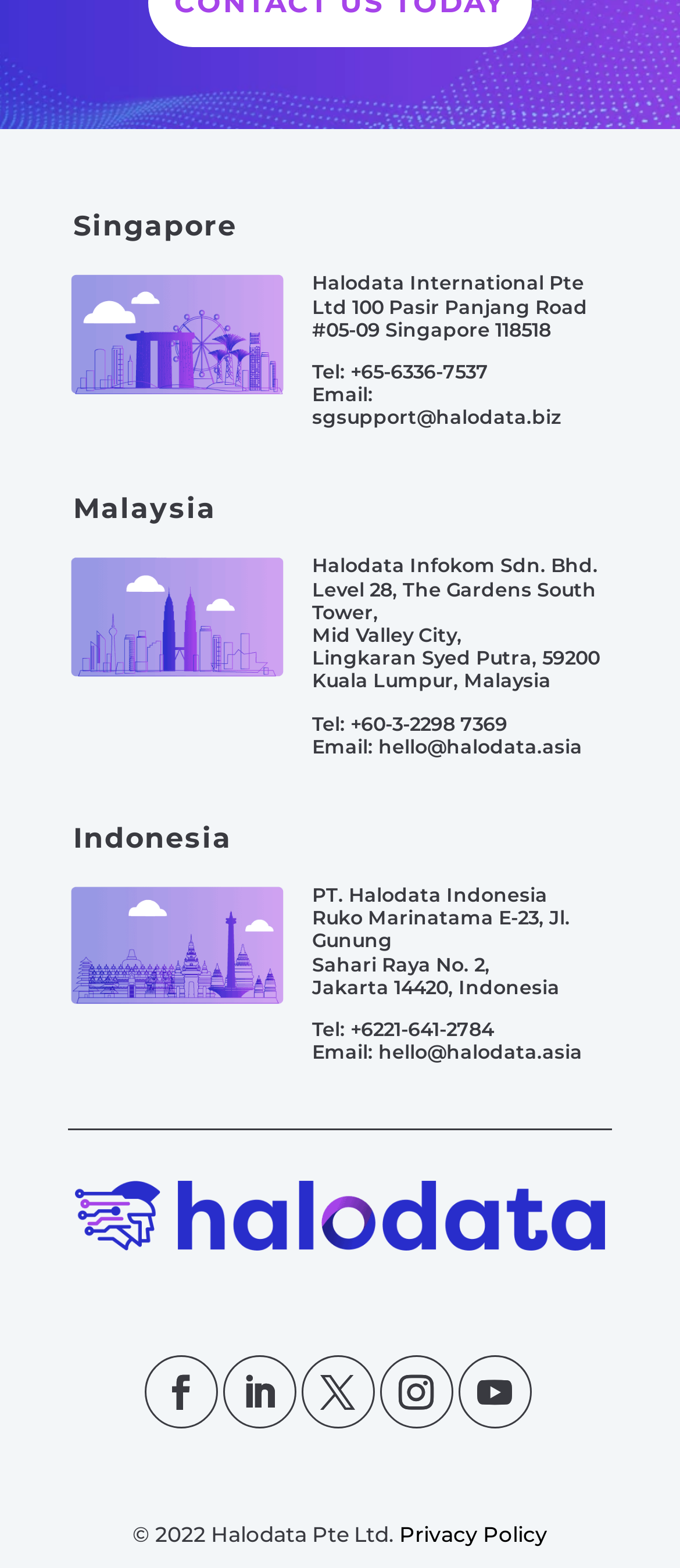Answer this question using a single word or a brief phrase:
How many countries are listed?

3